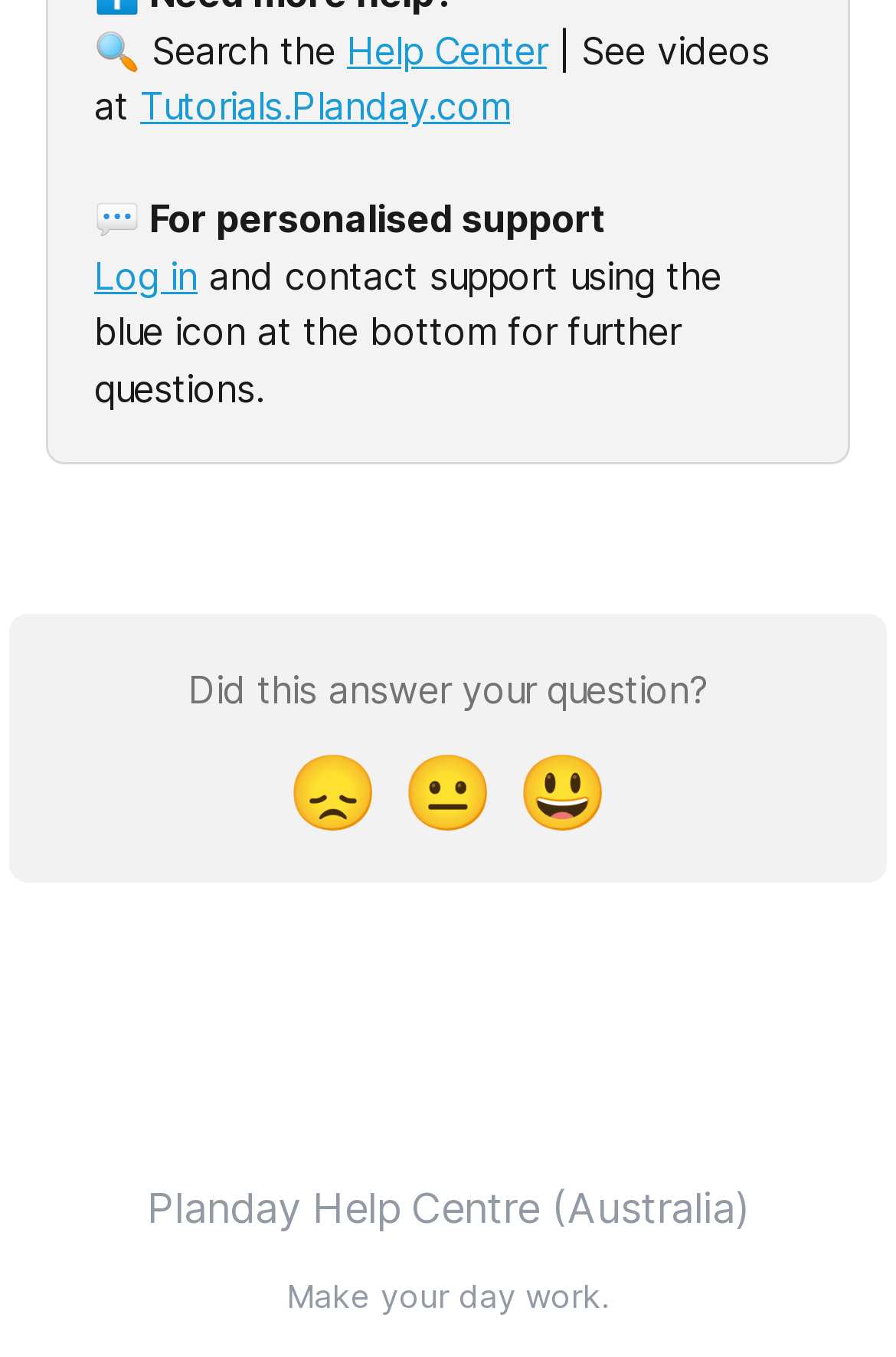How many reaction buttons are there?
Answer the question with a single word or phrase, referring to the image.

3